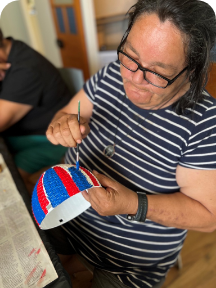Respond to the following question using a concise word or phrase: 
What colors are on the bowl?

red, white, and blue